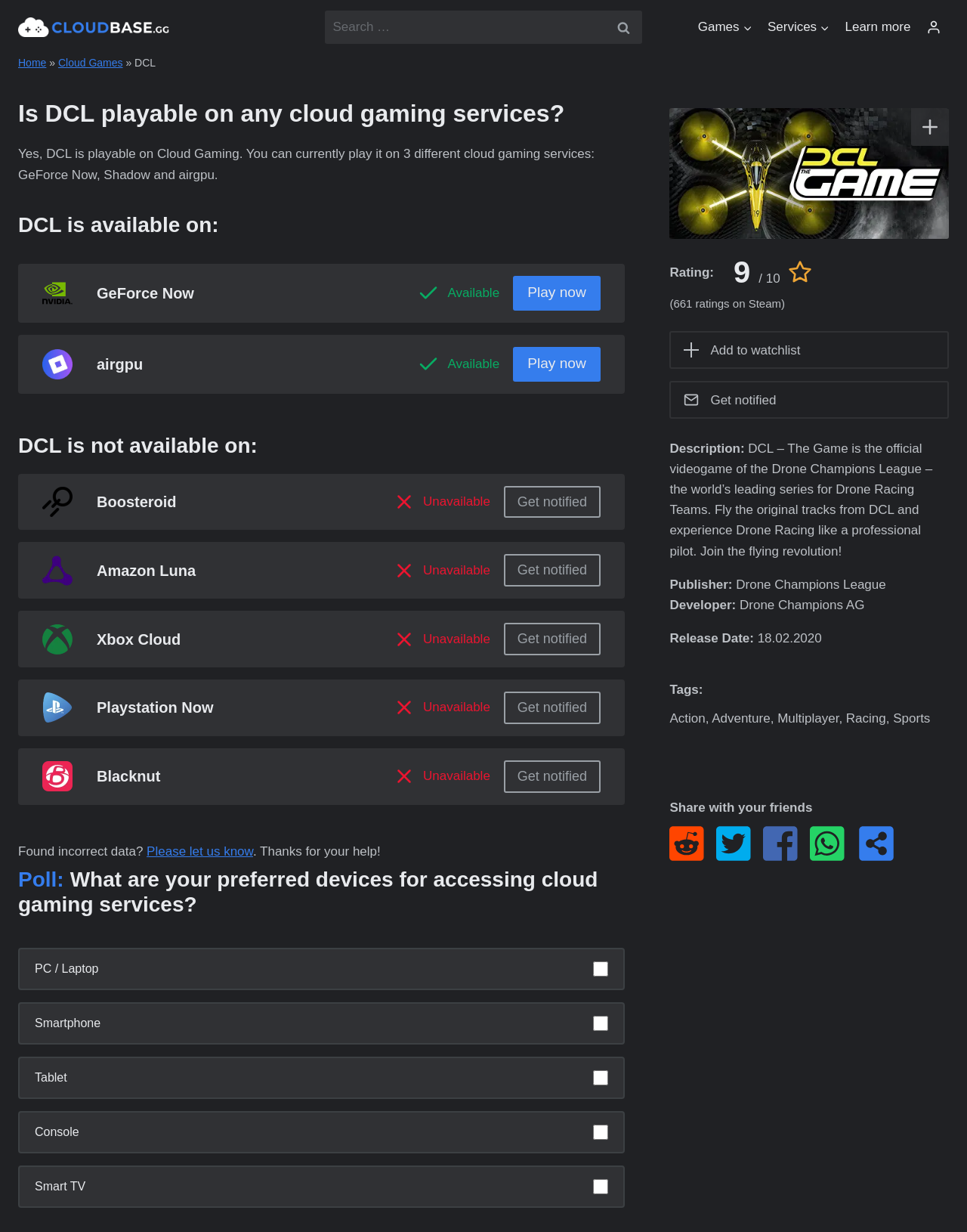Identify and extract the heading text of the webpage.

Is DCL playable on any cloud gaming services?